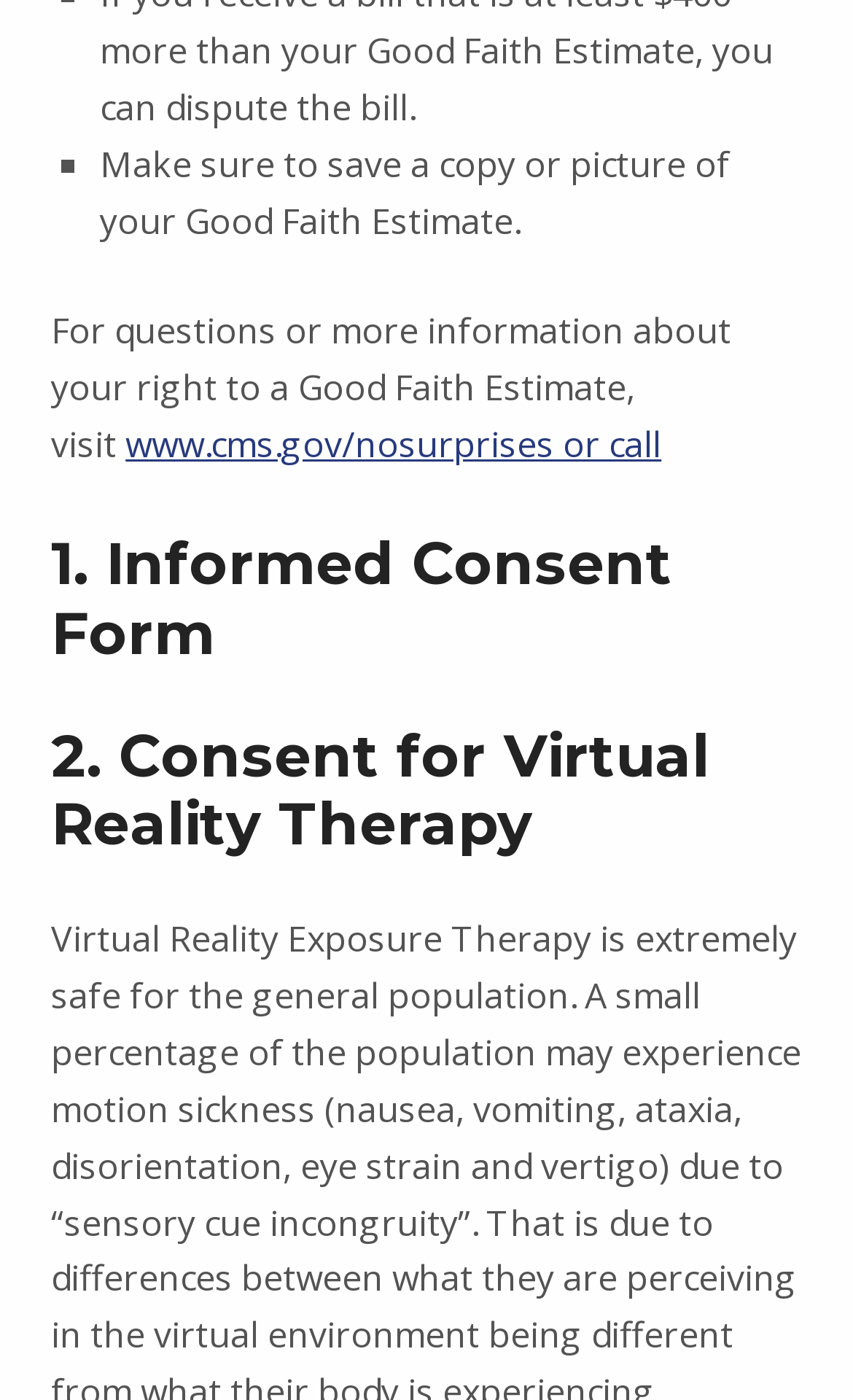What is the URL for more information about the Good Faith Estimate?
Refer to the image and give a detailed response to the question.

The link element with the text 'www.cms.gov/nosurprises or call' is provided as a resource for more information about the Good Faith Estimate. The URL is explicitly mentioned in the link text.